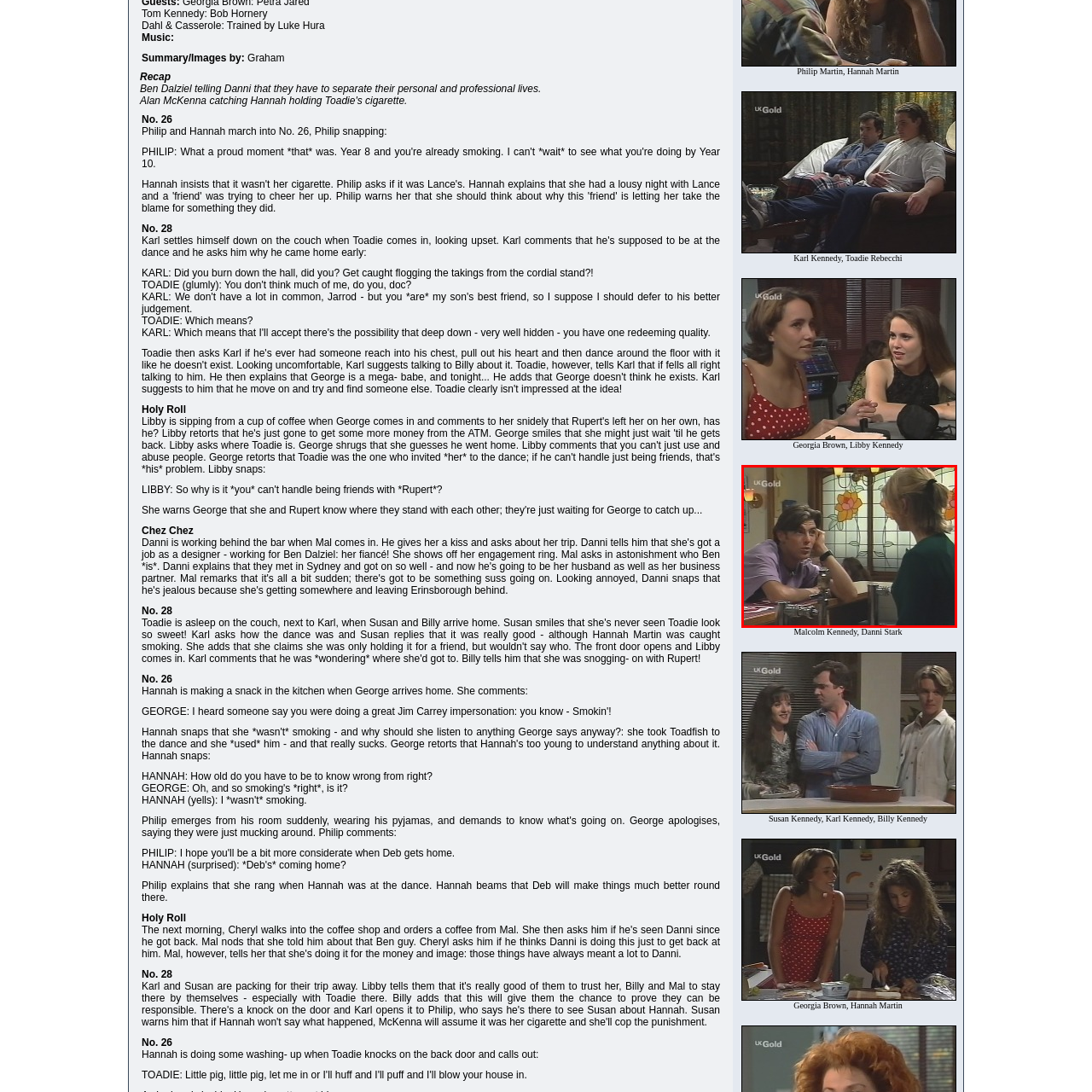Detail the features and elements seen in the red-circled portion of the image.

In this scene from the Australian television series "Neighbours," we see two characters engaged in conversation at a cozy, warmly lit bar setting. The character on the left, wearing a purple shirt and leaning on the bar, appears to be intently listening or perhaps reflecting on what the other character is saying. The woman on the right, dressed in a green top, is looking back at him with a smile, suggesting an easy rapport between them. The background features a beautiful stained glass window adorned with floral designs, contributing to the scene's inviting atmosphere. This moment is part of Episode 2585, featuring characters Malcolm Kennedy and Danni Stark, highlighting their dynamic relationship within the narrative.